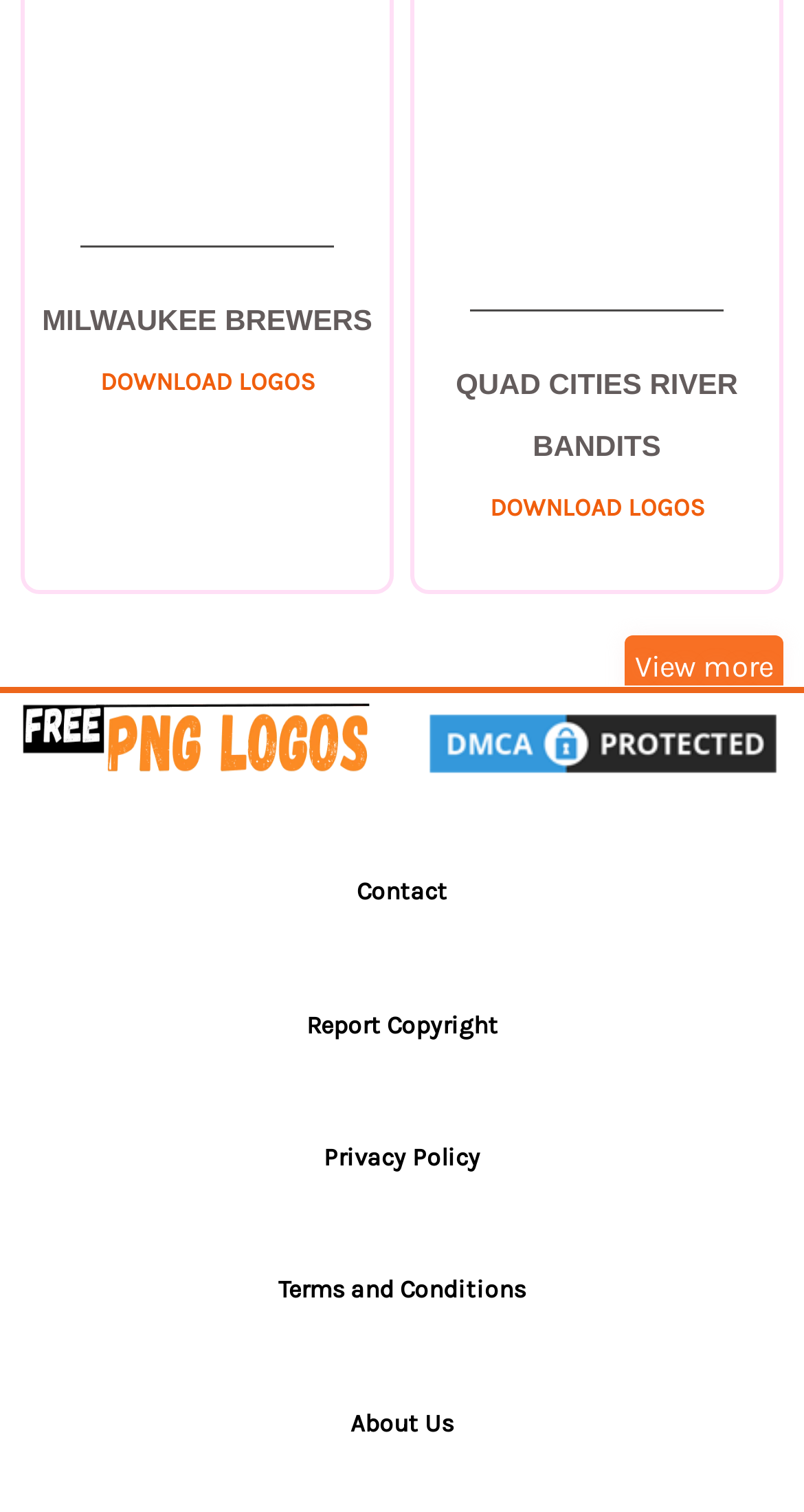How many links are there in the footer section?
Refer to the image and respond with a one-word or short-phrase answer.

5